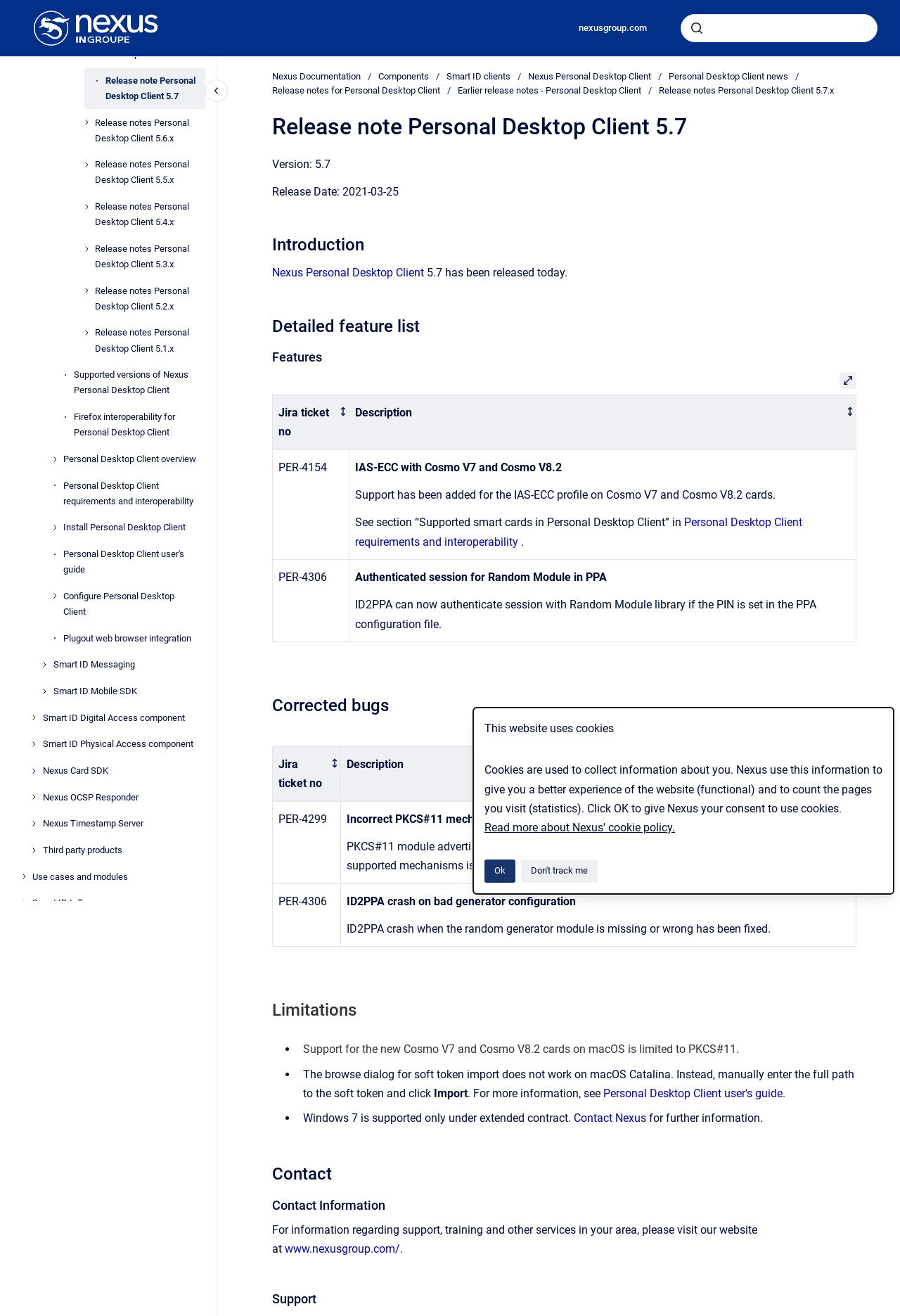Can you specify the bounding box coordinates of the area that needs to be clicked to fulfill the following instruction: "View Personal Desktop Client overview"?

[0.071, 0.339, 0.228, 0.358]